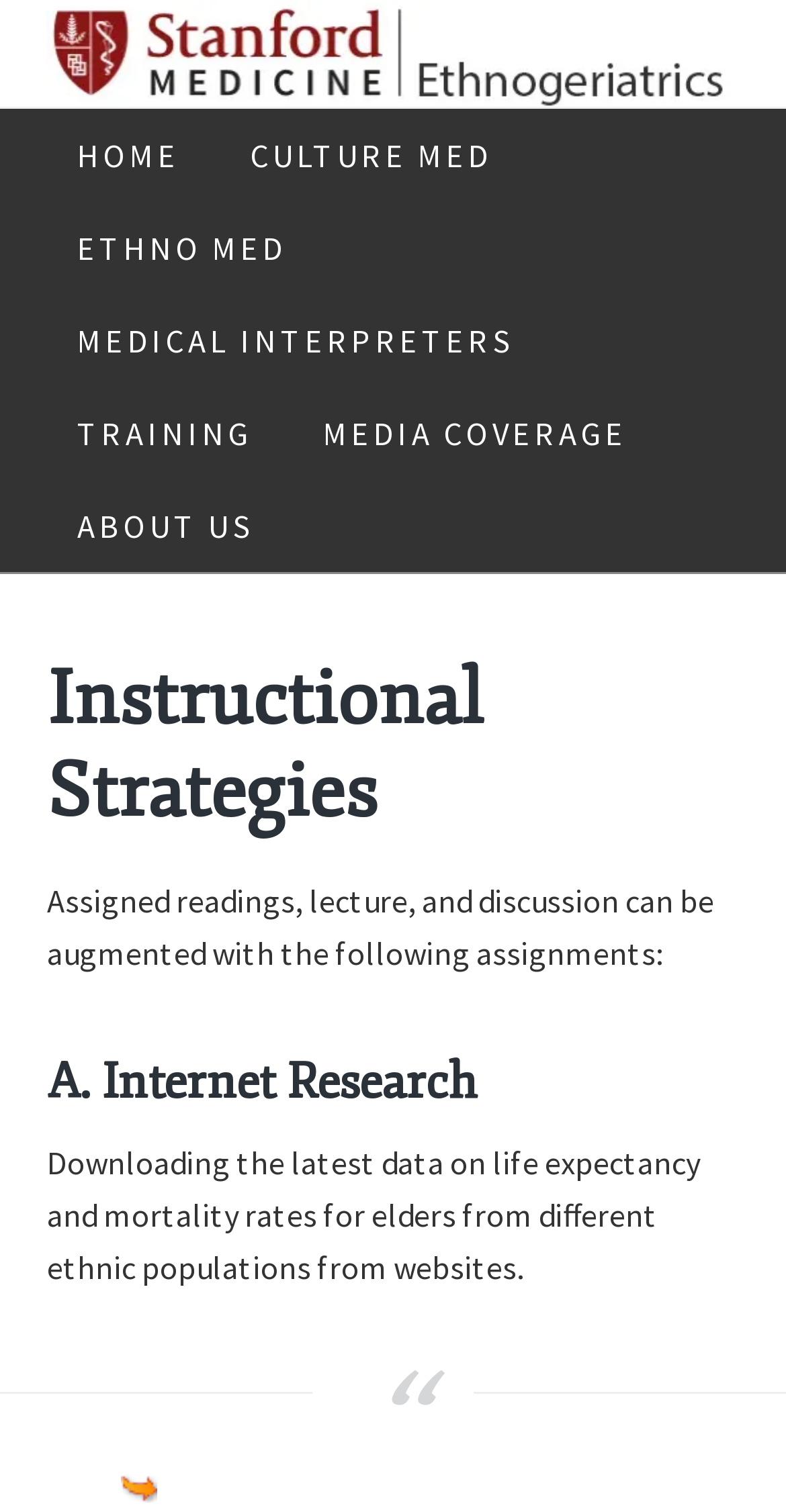Determine the bounding box coordinates of the clickable element to complete this instruction: "Click on the 'Geriatrics' link". Provide the coordinates in the format of four float numbers between 0 and 1, [left, top, right, bottom].

[0.06, 0.0, 0.94, 0.071]